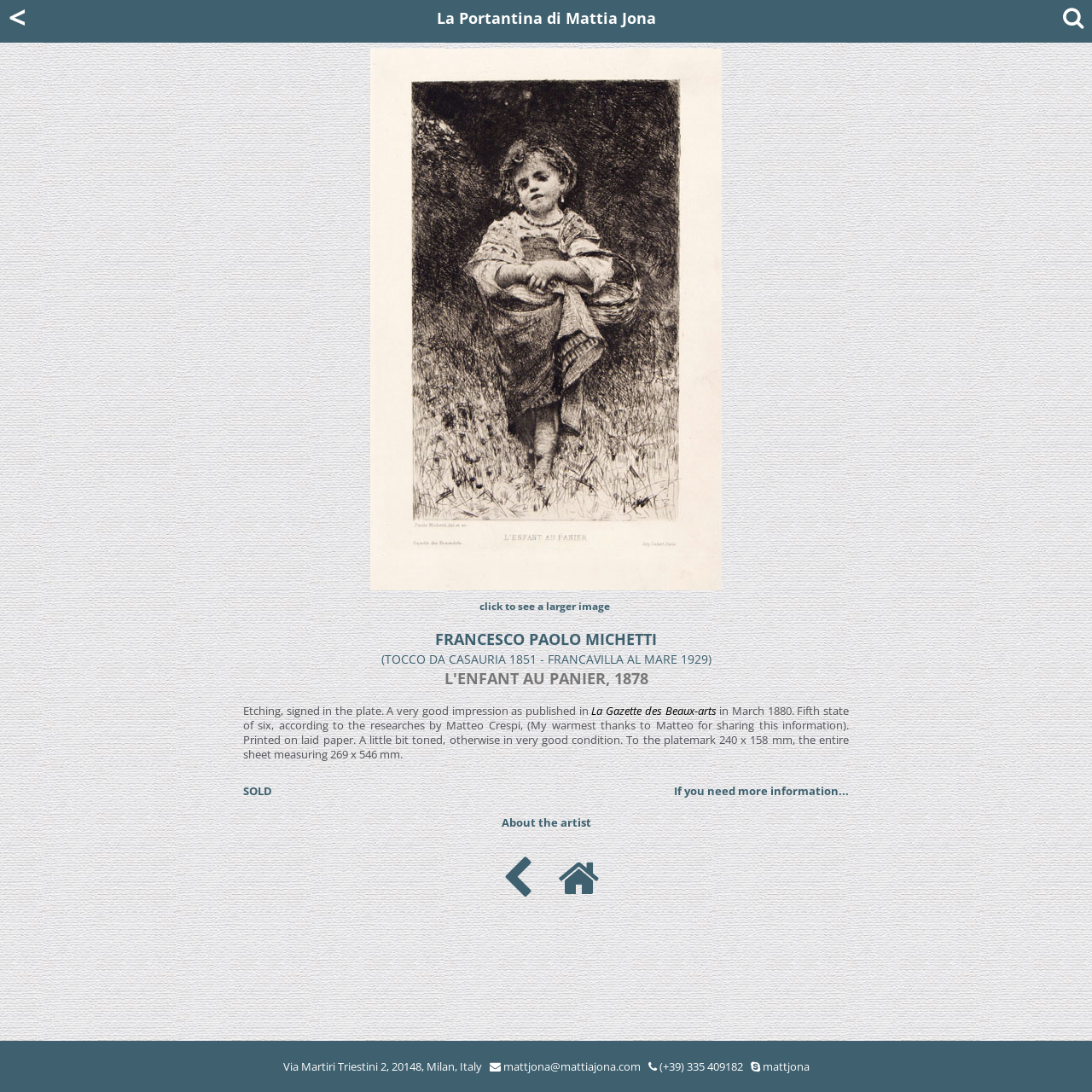Give a detailed account of the webpage, highlighting key information.

This webpage appears to be an art gallery or dealer's page, showcasing a specific artwork. At the top, there is a link to the left, and a search bar to the right. Below the search bar, there is a title "La Portantina di Mattia Jona" in a prominent position. 

To the right of the title, there is a link "L'ENFANT AU PANIER" which is accompanied by an image of the artwork. The image takes up a significant portion of the page. Below the image, there is a link to view a larger version of the image.

The artist's name, "FRANCESCO PAOLO MICHETTI", is displayed prominently below the image, along with his birth and death dates. There is a description of the artwork, including its medium, signature, and publication history. The description is divided into several paragraphs.

The artwork's condition and dimensions are also described. At the bottom of the page, there is a notice that the artwork has been sold. There are links to request more information and to learn more about the artist. 

In the bottom-right corner, there are social media links and contact information, including an address, email, phone number, and Instagram handle.